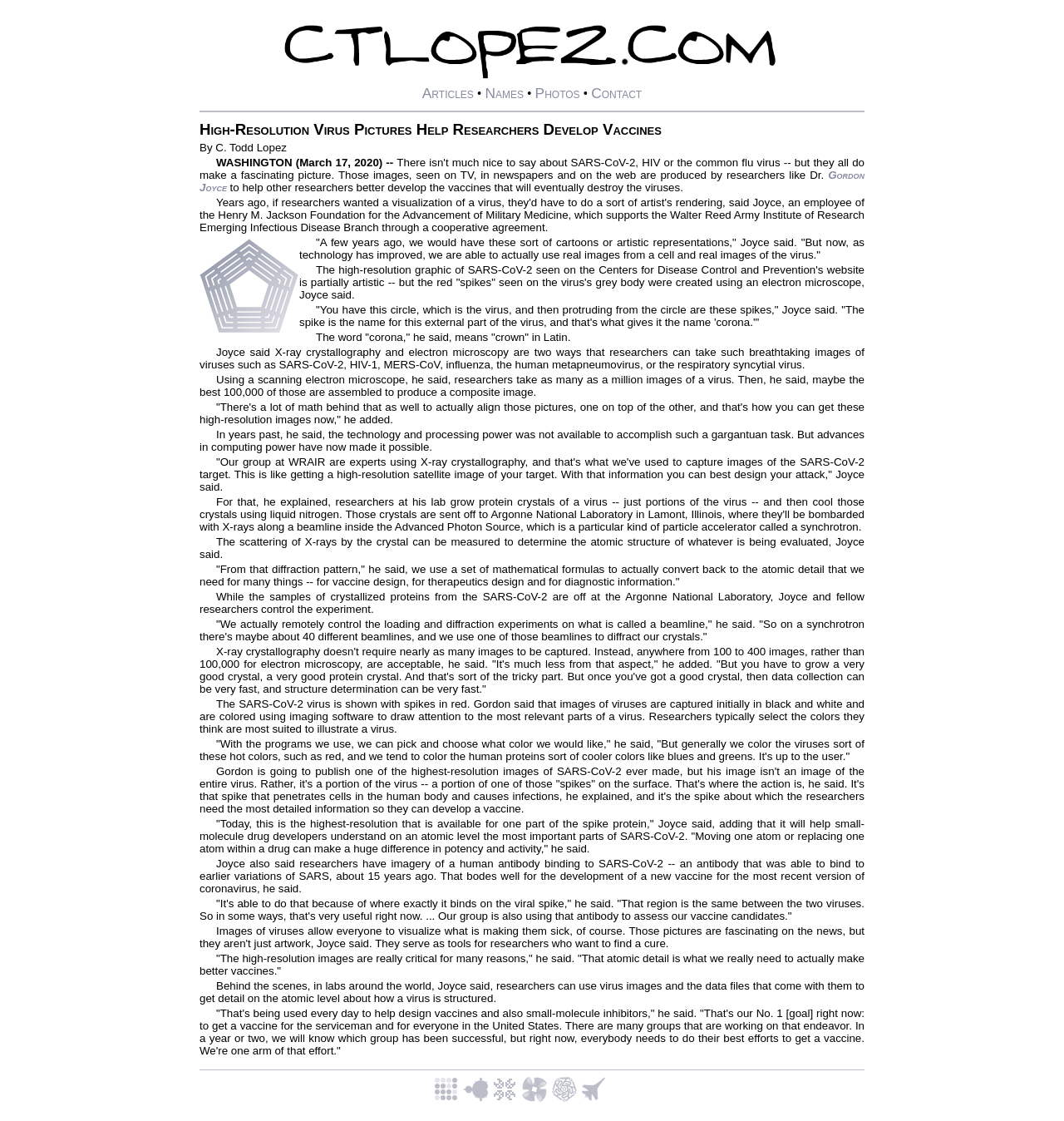Explain the contents of the webpage comprehensively.

This webpage is about high-resolution virus pictures and their role in developing vaccines. At the top, there is a header with a title "High-Resolution Virus Pictures Help Researchers Develop Vaccines" and a link to "ctlopez.com" with an accompanying image. Below the header, there are several links to different sections of the website, including "Articles", "Names", "Photos", and "Contact".

The main content of the webpage is an article about how researchers use high-resolution images of viruses to develop vaccines. The article is divided into several paragraphs, each with a static text describing the process of capturing images of viruses using electron microscopy and X-ray crystallography. There are no images of viruses in the article, but the text describes the process of capturing and coloring the images.

The article quotes Gordon Joyce, a researcher who explains the process of capturing images of viruses and how they are used to develop vaccines. He describes how the images are captured using electron microscopy and X-ray crystallography, and how they are colored to highlight specific parts of the virus.

At the bottom of the webpage, there are several links to other sections of the website, including "A tiny four-by-four grid of dots", "A tiny representation of the Mandelbrot Set", "An oscillator from the Game of Life", "A twisty thing", "A snowflake", and "All Stories". Each of these links has an accompanying image.